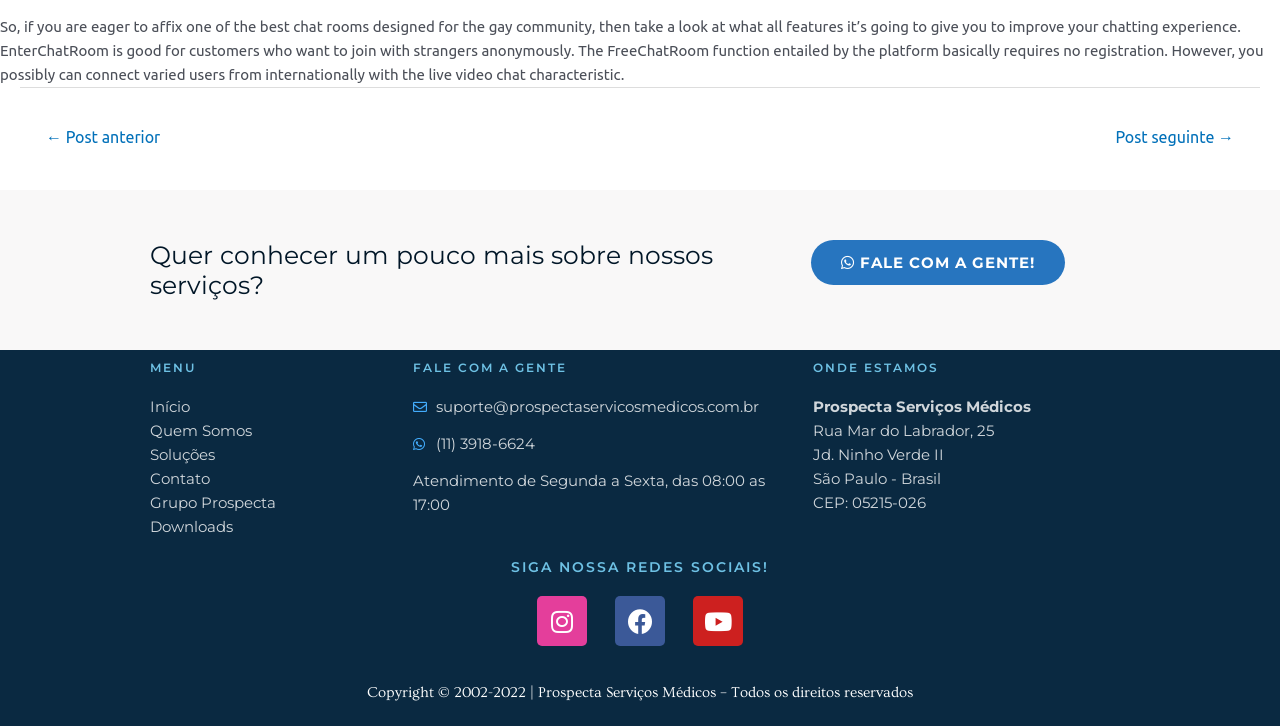Find and provide the bounding box coordinates for the UI element described here: "Post seguinte →". The coordinates should be given as four float numbers between 0 and 1: [left, top, right, bottom].

[0.853, 0.166, 0.983, 0.217]